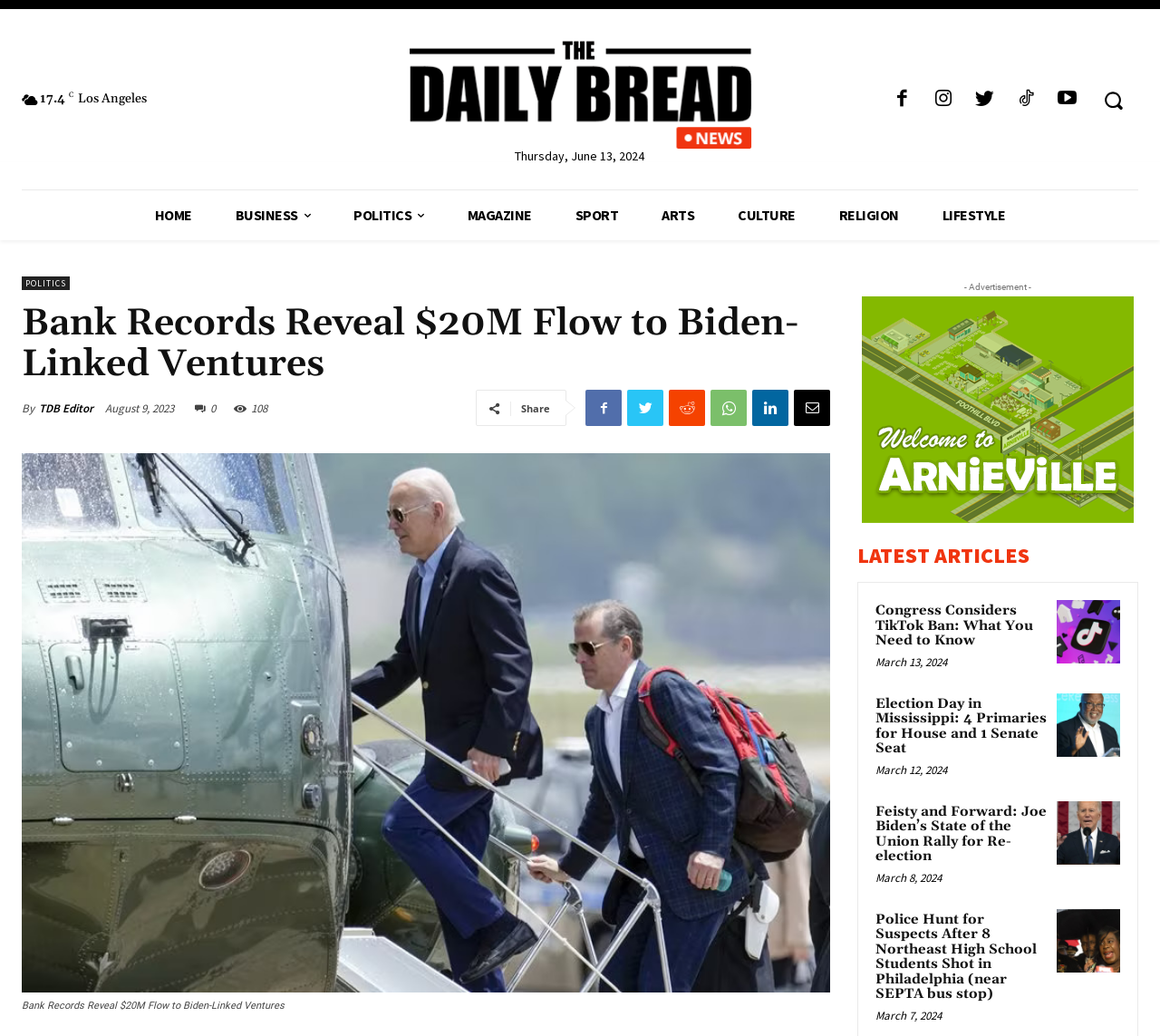Find and extract the text of the primary heading on the webpage.

Bank Records Reveal $20M Flow to Biden-Linked Ventures